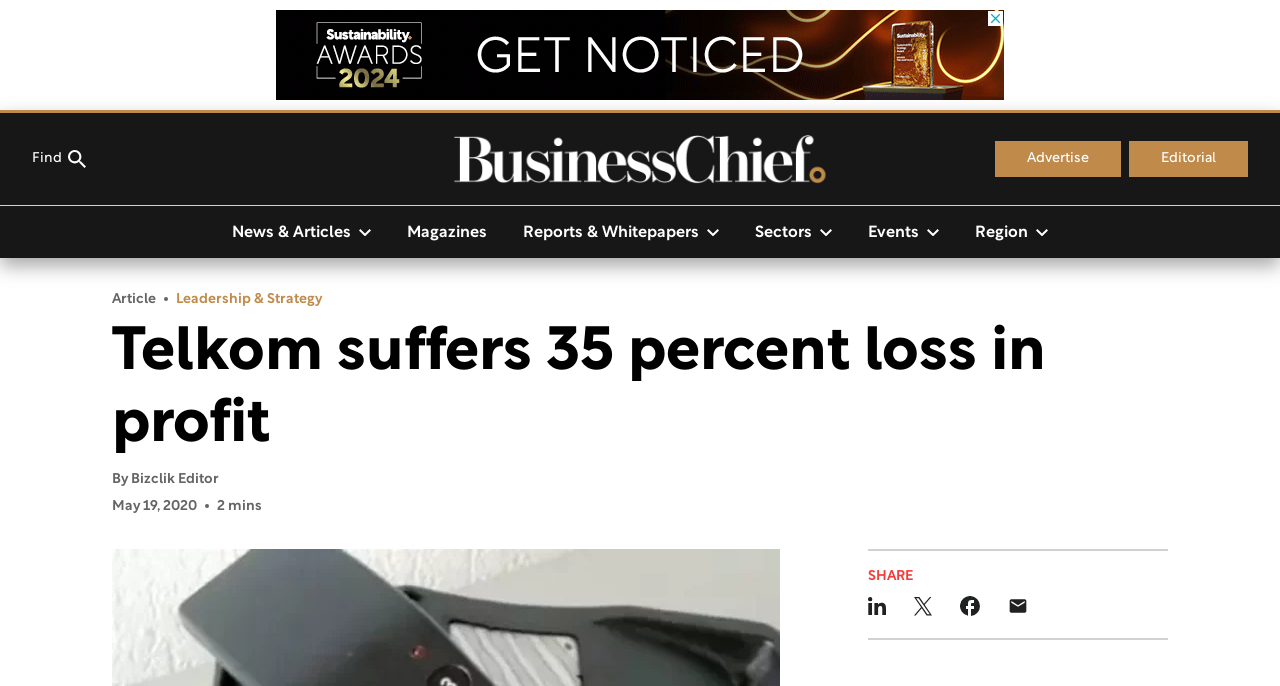Pinpoint the bounding box coordinates of the element that must be clicked to accomplish the following instruction: "View reports and whitepapers". The coordinates should be in the format of four float numbers between 0 and 1, i.e., [left, top, right, bottom].

[0.395, 0.315, 0.576, 0.362]